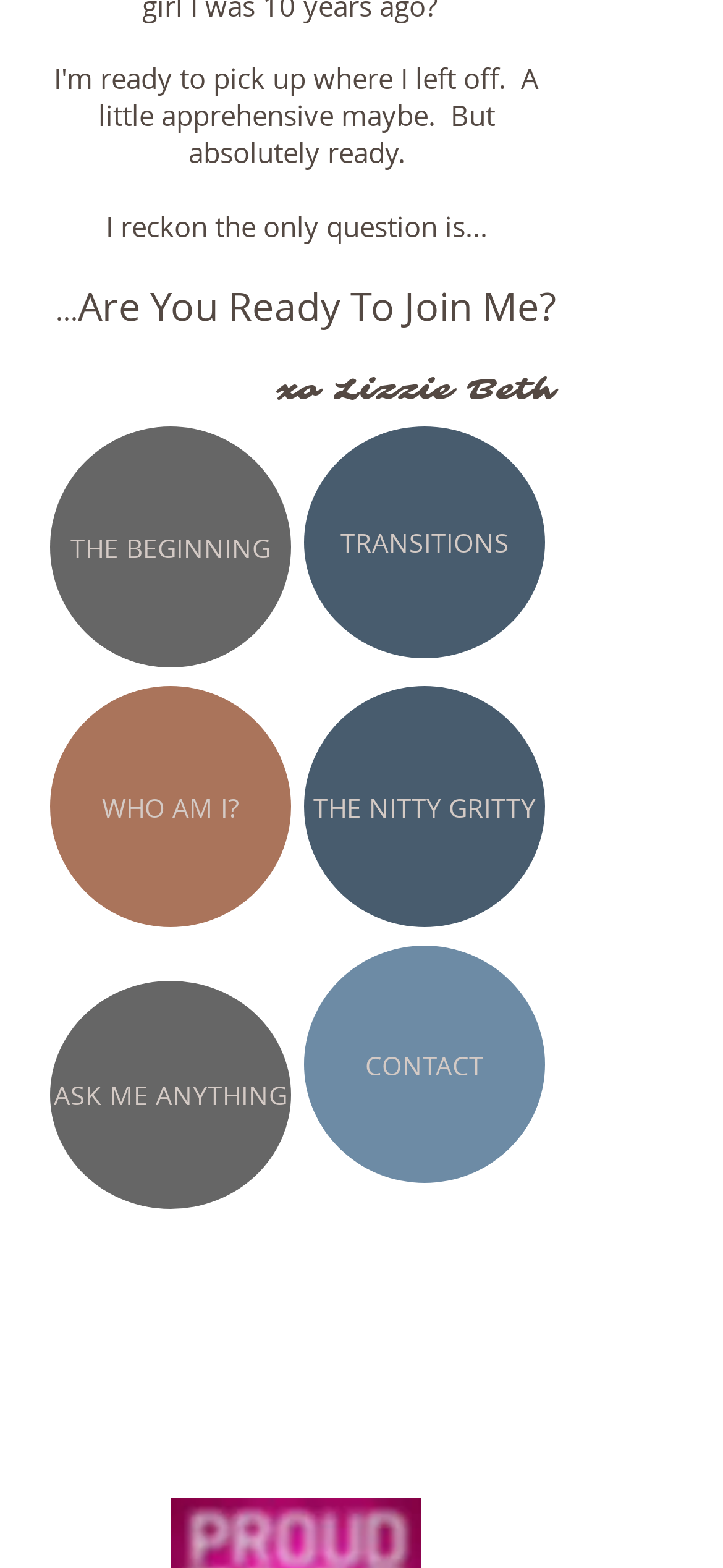Determine the bounding box coordinates of the UI element that matches the following description: "WordPress". The coordinates should be four float numbers between 0 and 1 in the format [left, top, right, bottom].

None